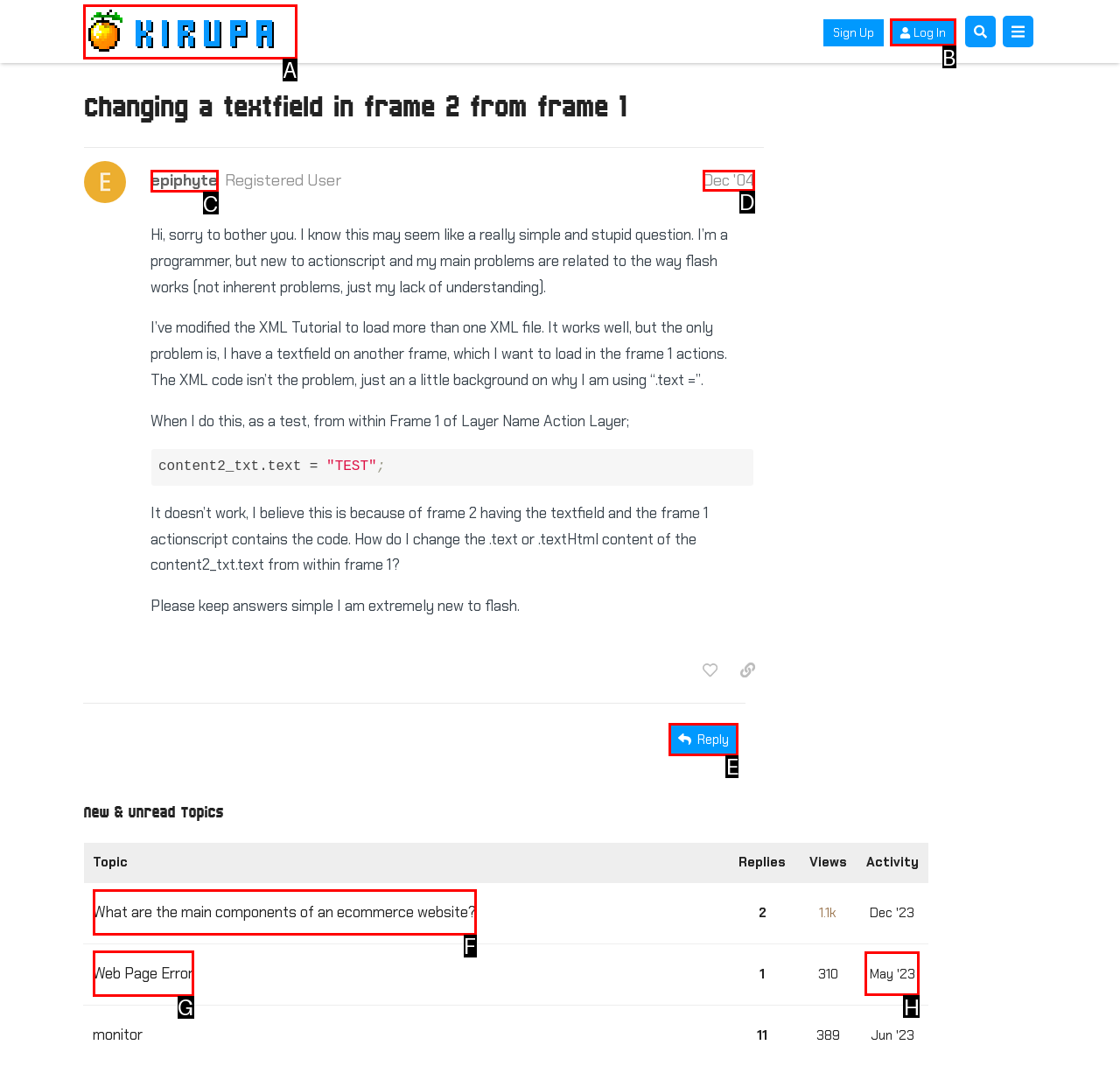Given the element description: Reply, choose the HTML element that aligns with it. Indicate your choice with the corresponding letter.

E